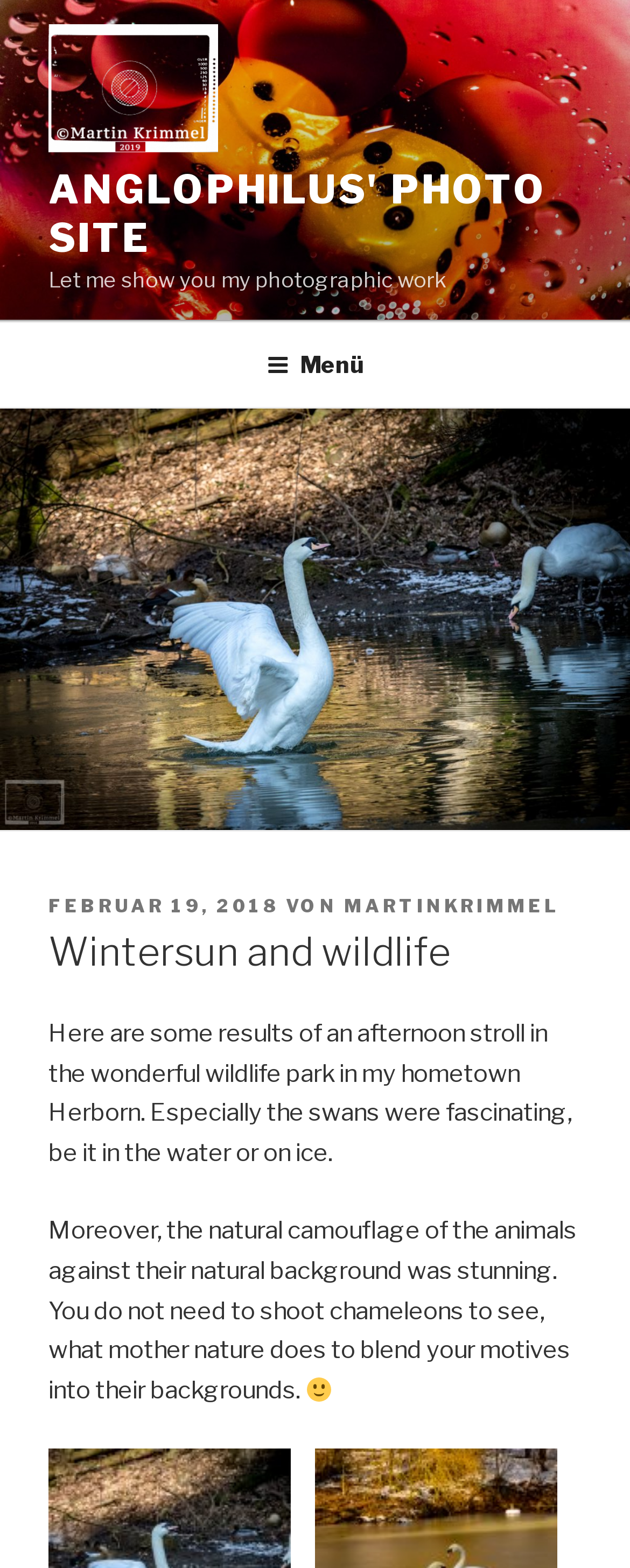What is the date of the post?
Utilize the information in the image to give a detailed answer to the question.

The answer can be found by looking at the section below the top menu, where the date 'February 19, 2018' is mentioned as the publication date of the post.